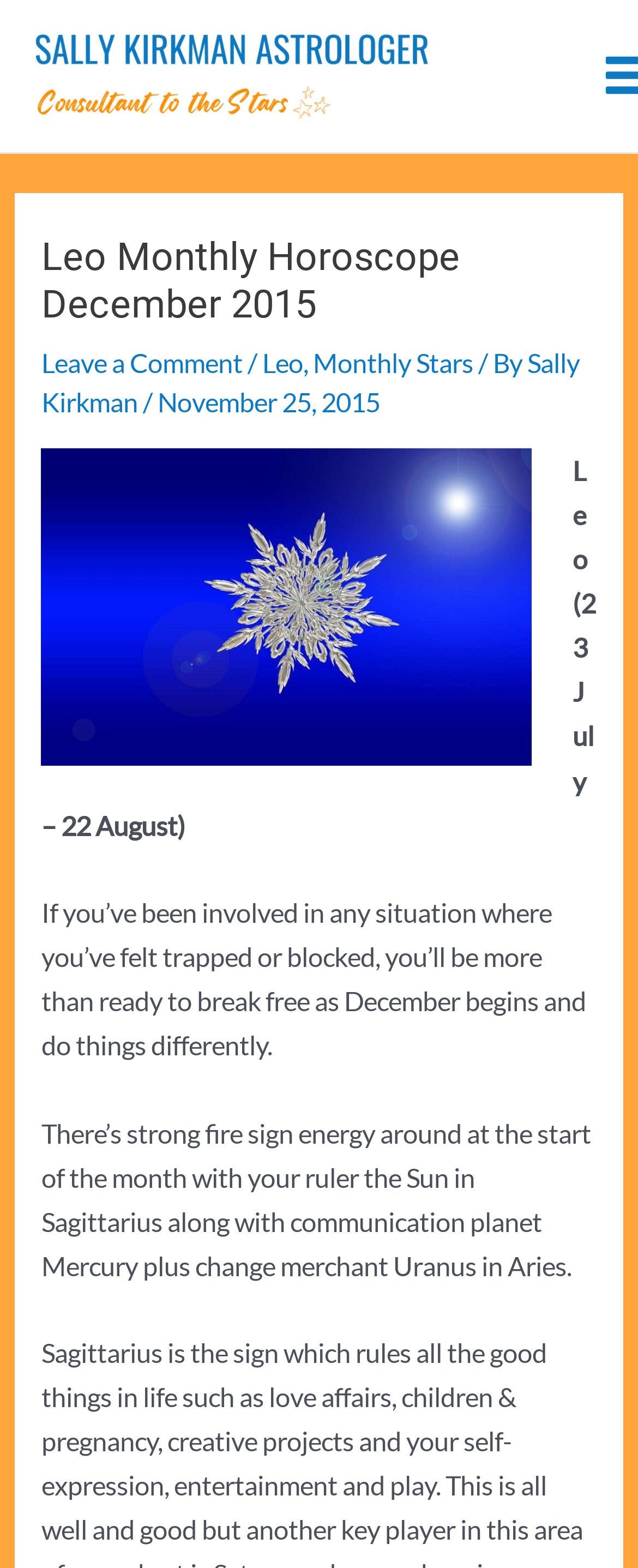Refer to the image and provide an in-depth answer to the question: 
What is the theme of this horoscope?

I found the answer by looking at the StaticText element with the text 'If you’ve been involved in any situation where you’ve felt trapped or blocked, you’ll be more than ready to break free as December begins...' which is located in the main content area, indicating that the theme of this horoscope is about breaking free from trapped or blocked situations.